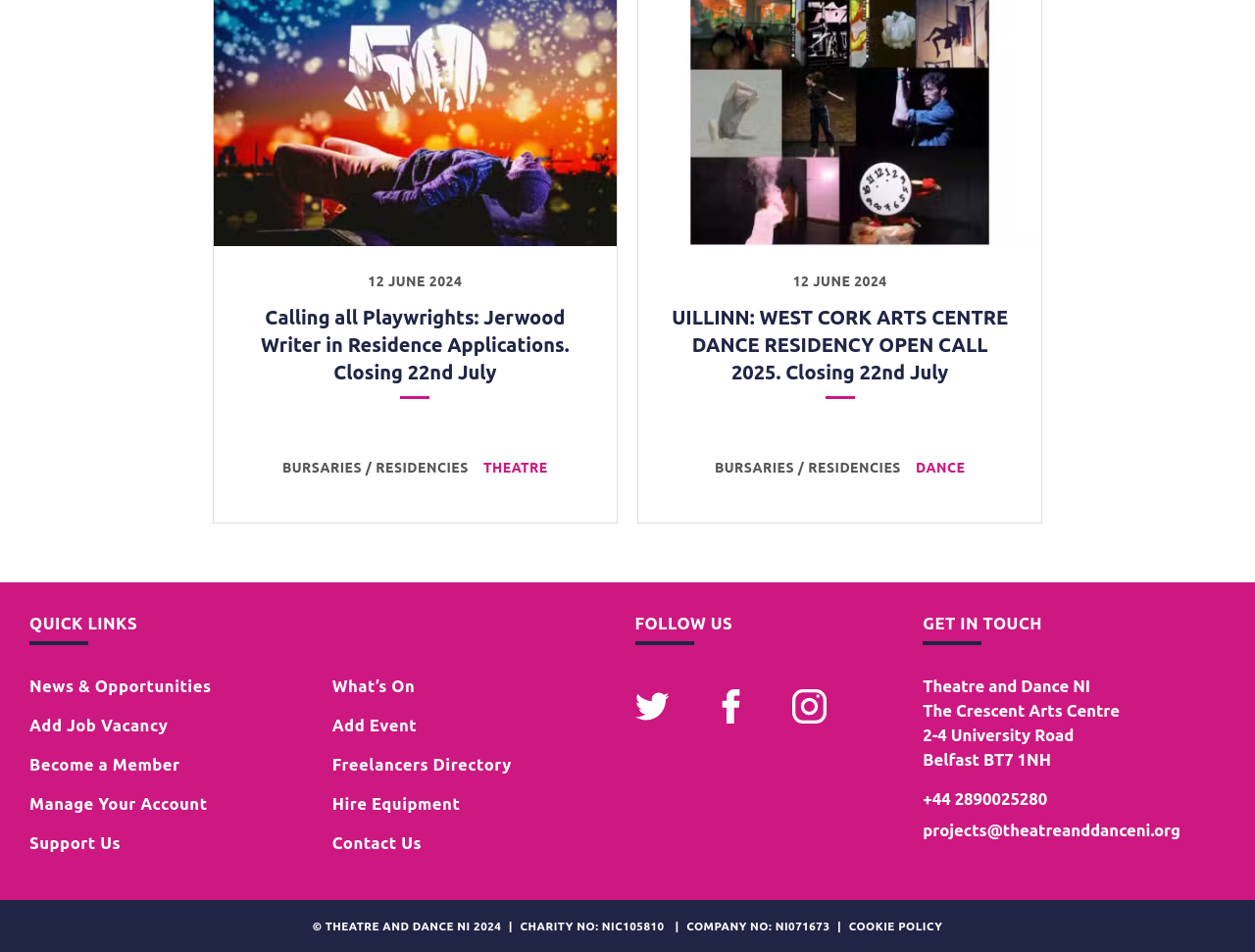Determine the bounding box coordinates of the clickable region to carry out the instruction: "Contact Us by phone".

[0.735, 0.829, 0.835, 0.848]